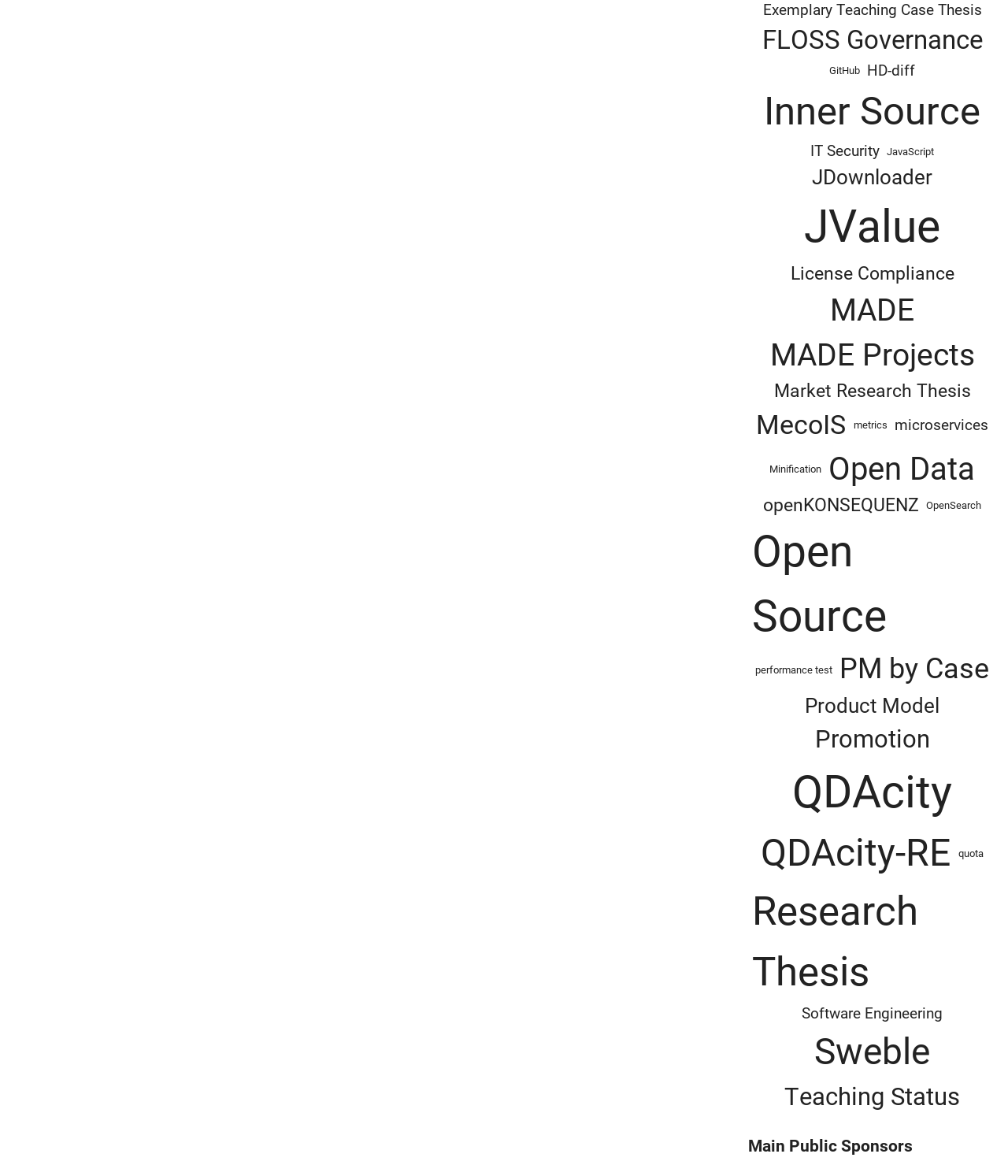Please determine the bounding box coordinates of the element to click on in order to accomplish the following task: "Discover QDAcity". Ensure the coordinates are four float numbers ranging from 0 to 1, i.e., [left, top, right, bottom].

[0.782, 0.645, 0.948, 0.702]